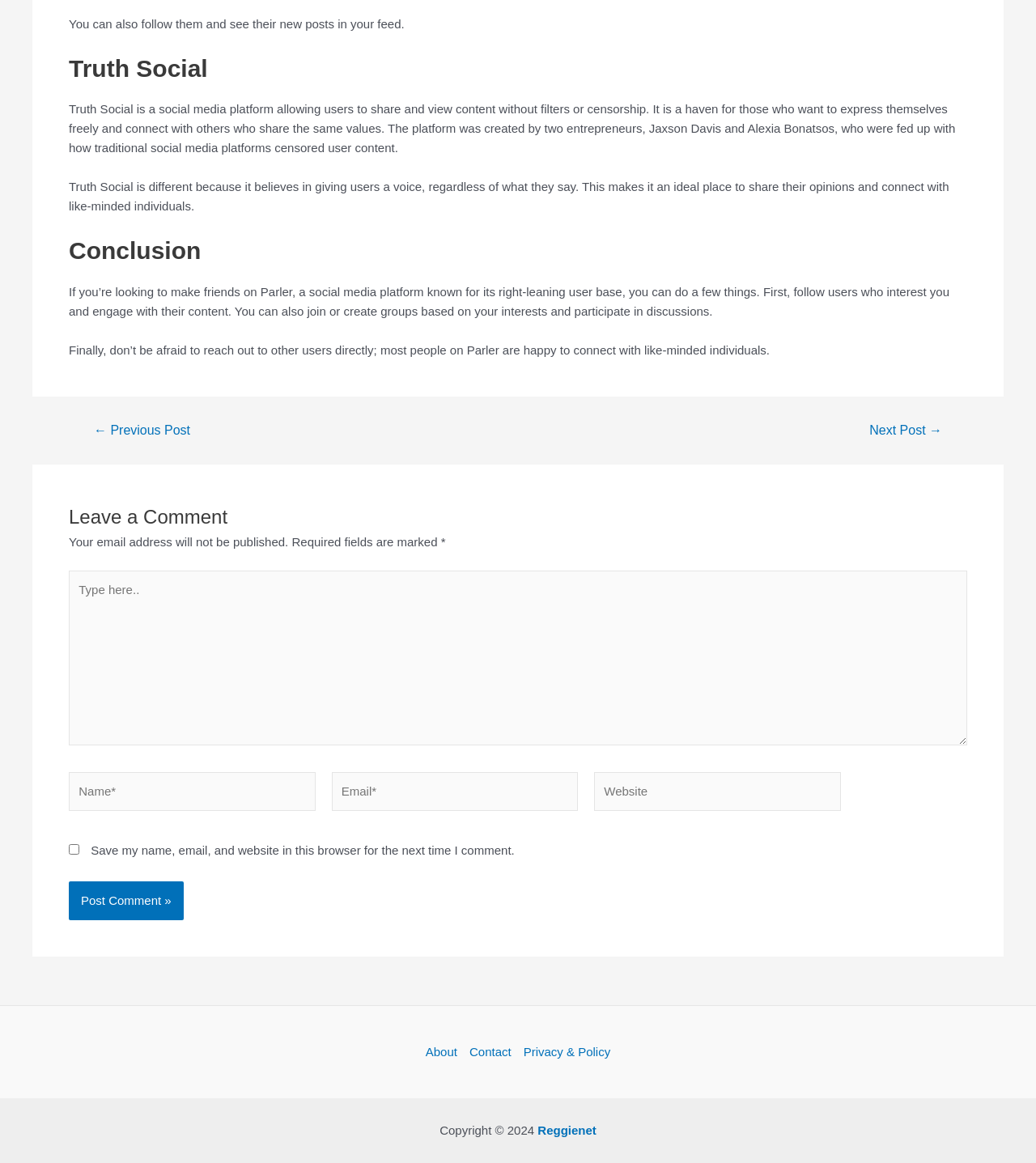What is Truth Social?
Using the image as a reference, answer the question in detail.

Based on the webpage content, Truth Social is described as a social media platform allowing users to share and view content without filters or censorship, making it a haven for those who want to express themselves freely and connect with others who share the same values.